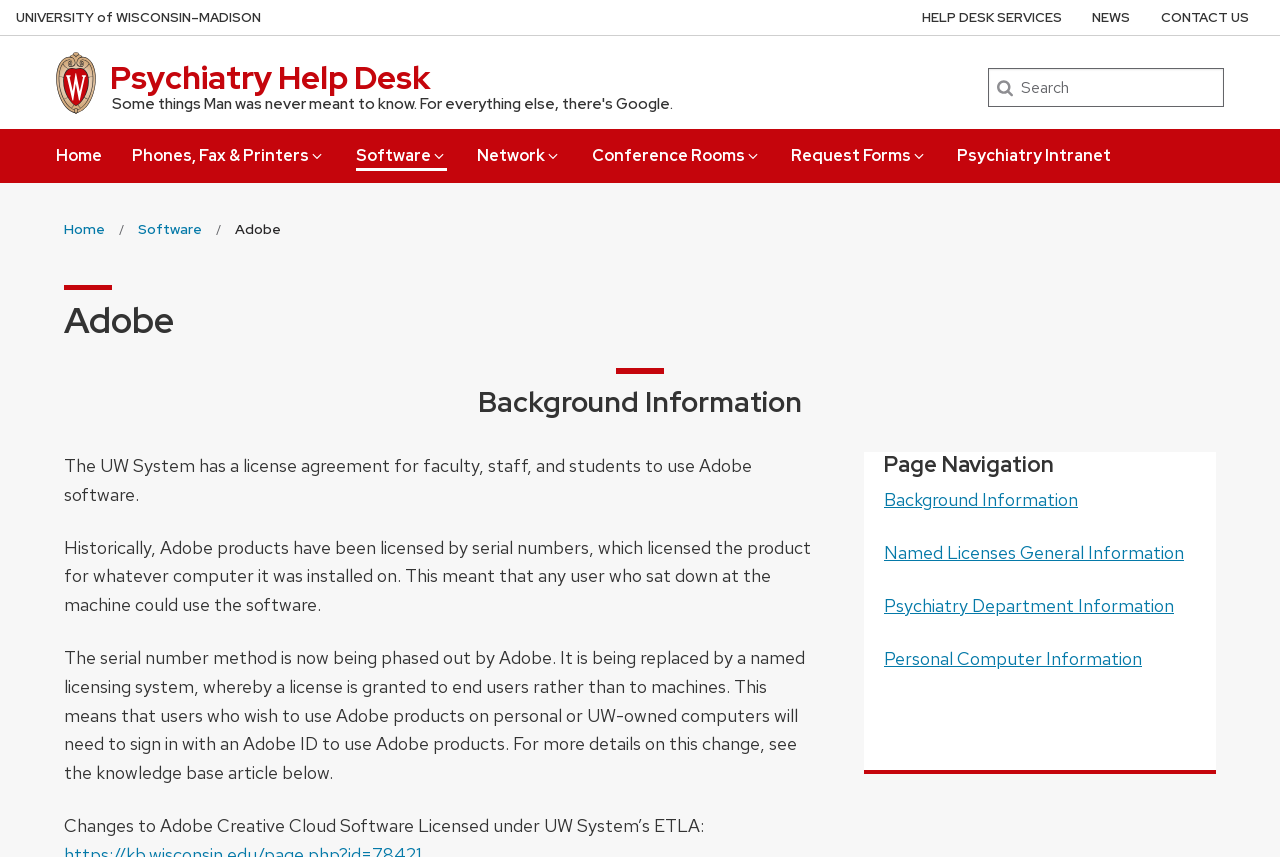Please identify the bounding box coordinates of the clickable area that will allow you to execute the instruction: "Click the 'Post Comment' button".

None